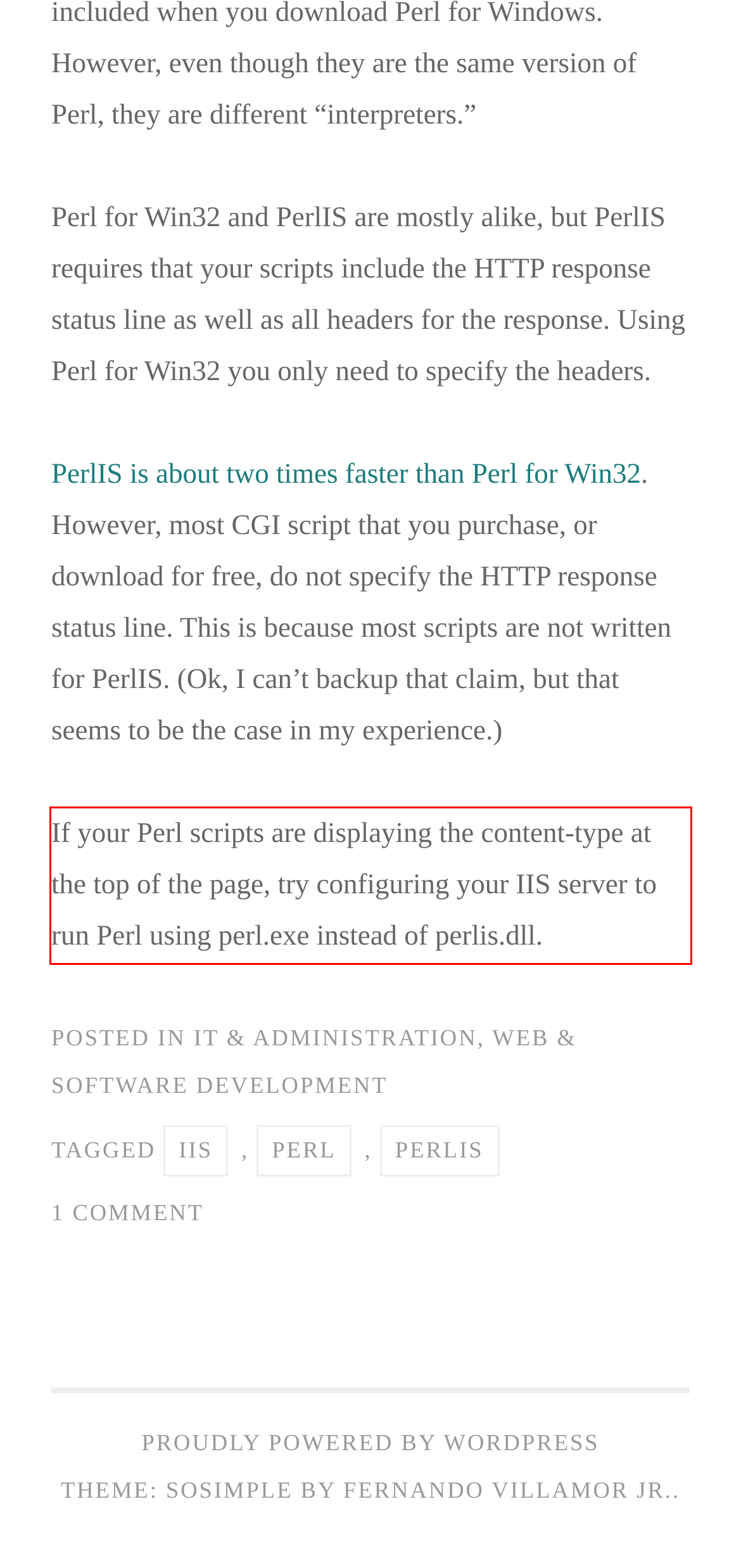Examine the webpage screenshot, find the red bounding box, and extract the text content within this marked area.

If your Perl scripts are displaying the content-type at the top of the page, try configuring your IIS server to run Perl using perl.exe instead of perlis.dll.